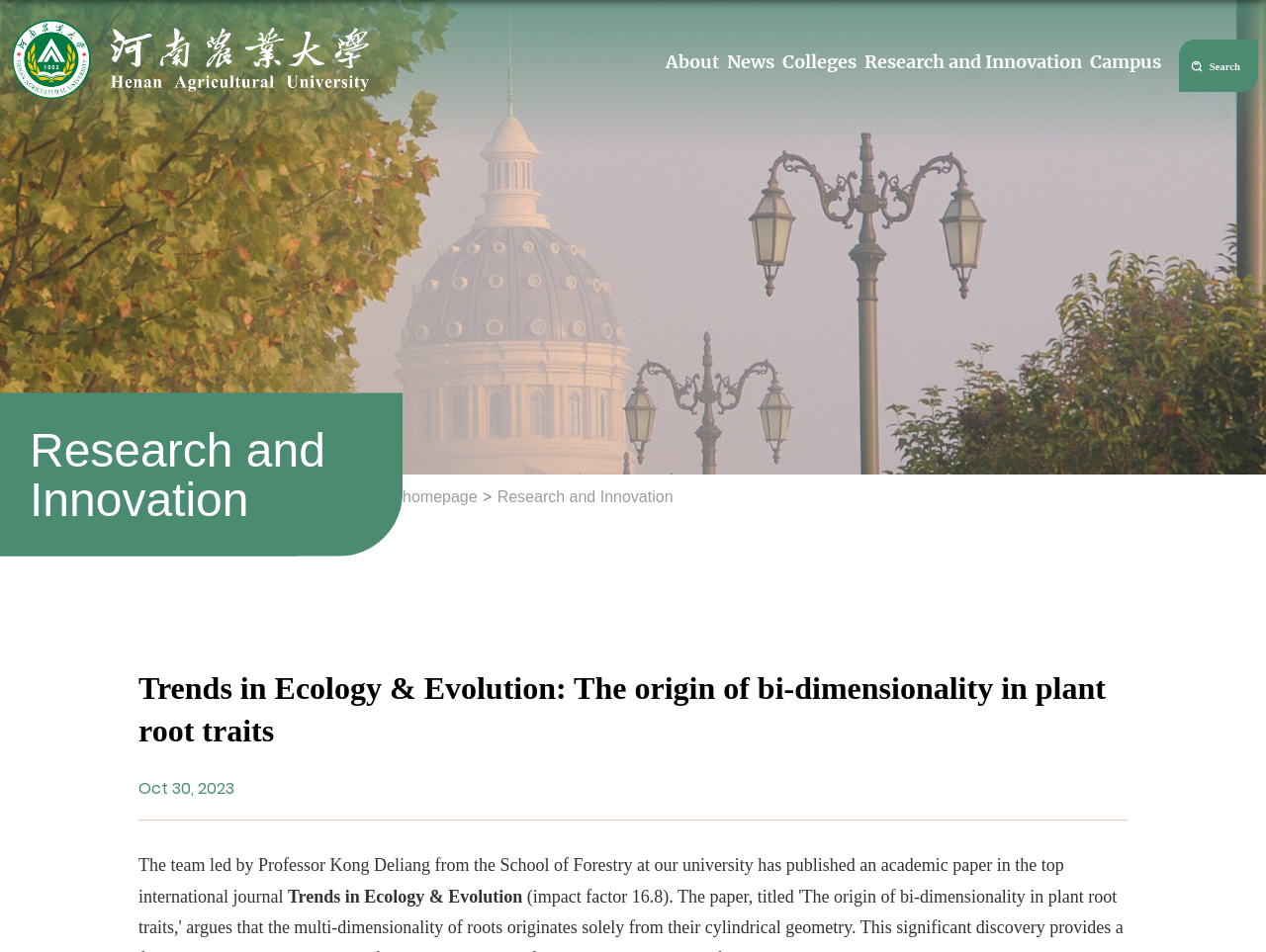What is the name of the professor?
Refer to the image and give a detailed answer to the question.

I found the answer by looking at the text 'The team led by Professor Kong Deliang from the School of Forestry at our university has published an academic paper in the top international journal'.